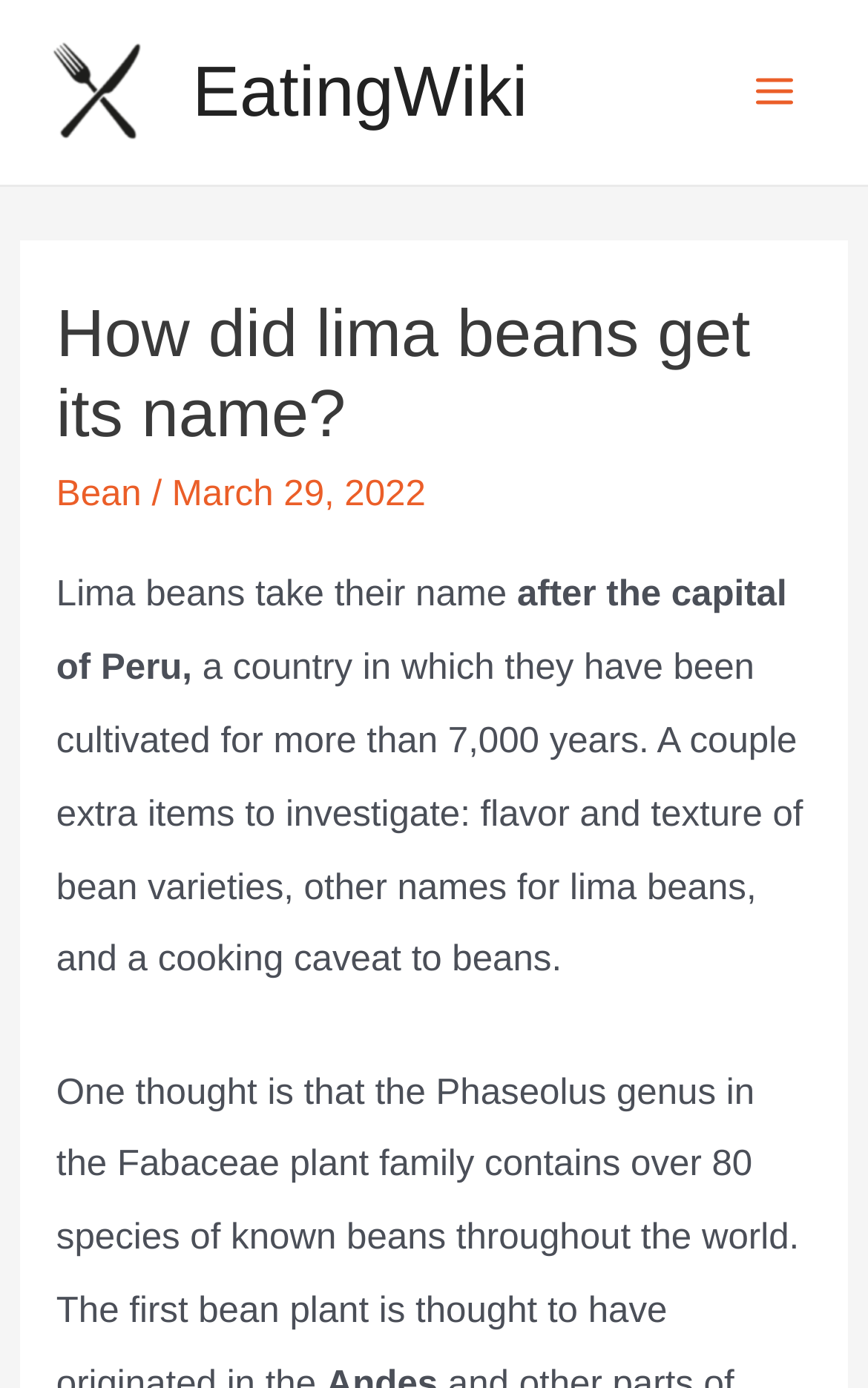What is the topic of the article?
Use the information from the screenshot to give a comprehensive response to the question.

The topic of the article can be inferred from the heading 'How did lima beans get its name?' and the subsequent text that talks about the origin of lima beans.